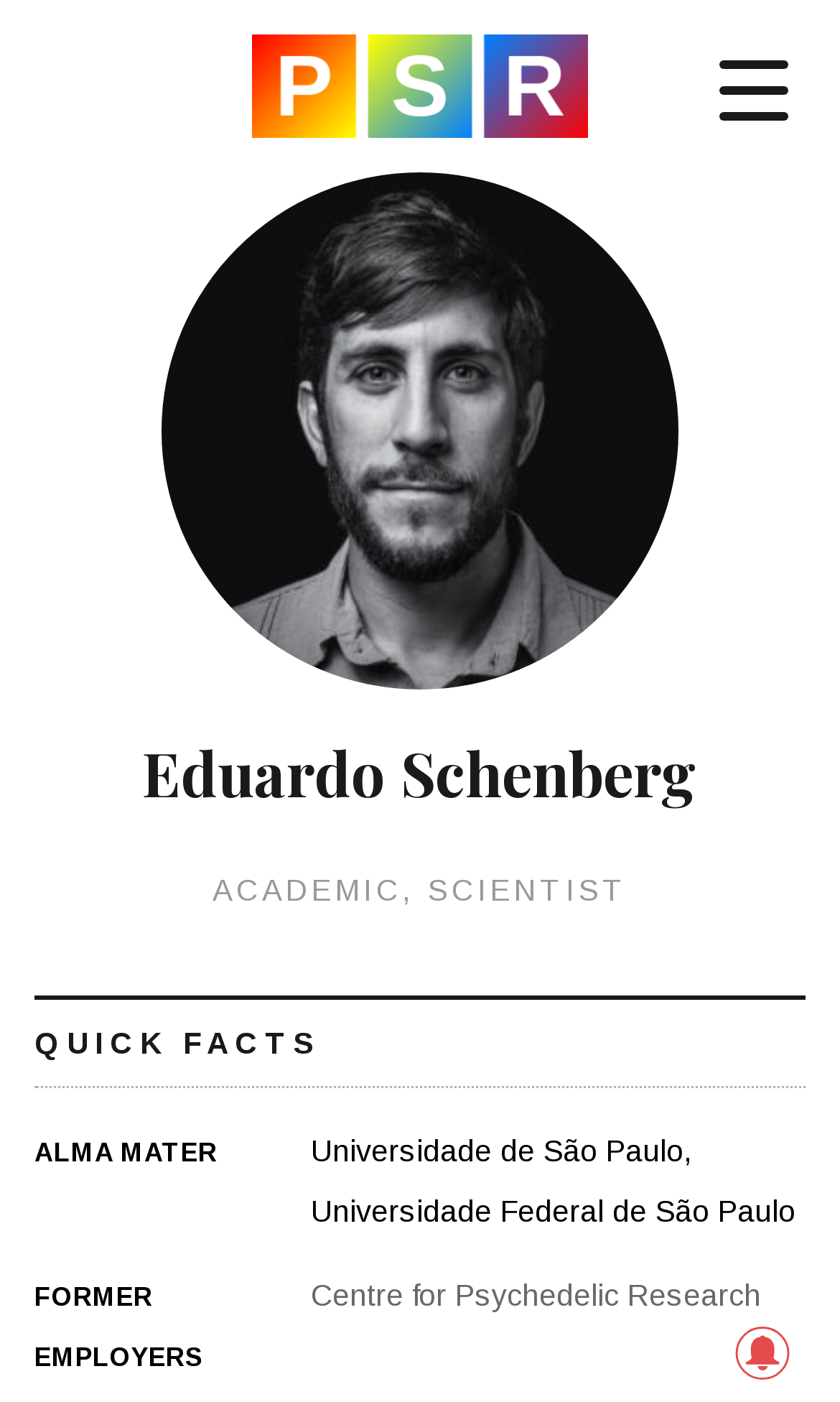Give a detailed account of the webpage.

The webpage is about Dr. Eduardo Ekman Schenberg, a Brazilian neuroscientist and founder of Instituto Phaneros. At the top right corner, there is a button labeled "Menu". On the top left, the title "Psychedelic Science Review" is displayed as a link. Below the title, there is a header section that spans the entire width of the page. Within this section, there is a figure that takes up most of the width, and a link is embedded within it. 

To the right of the figure, the name "Eduardo Schenberg" is displayed as a heading. Below the name, there are two links, "ACADEMIC" and "SCIENTIST", separated by a comma. 

Further down, there is a heading "QUICK FACTS" followed by a table with two rows. The first row has two columns, with "ALMA MATER" in the left column and "Universidade de São Paulo, Universidade Federal de São Paulo" in the right column. The second row also has two columns, with "FORMER EMPLOYERS" in the left column and "Centre for Psychedelic Research" in the right column, which is also a link. 

At the bottom right corner, there is a small image.